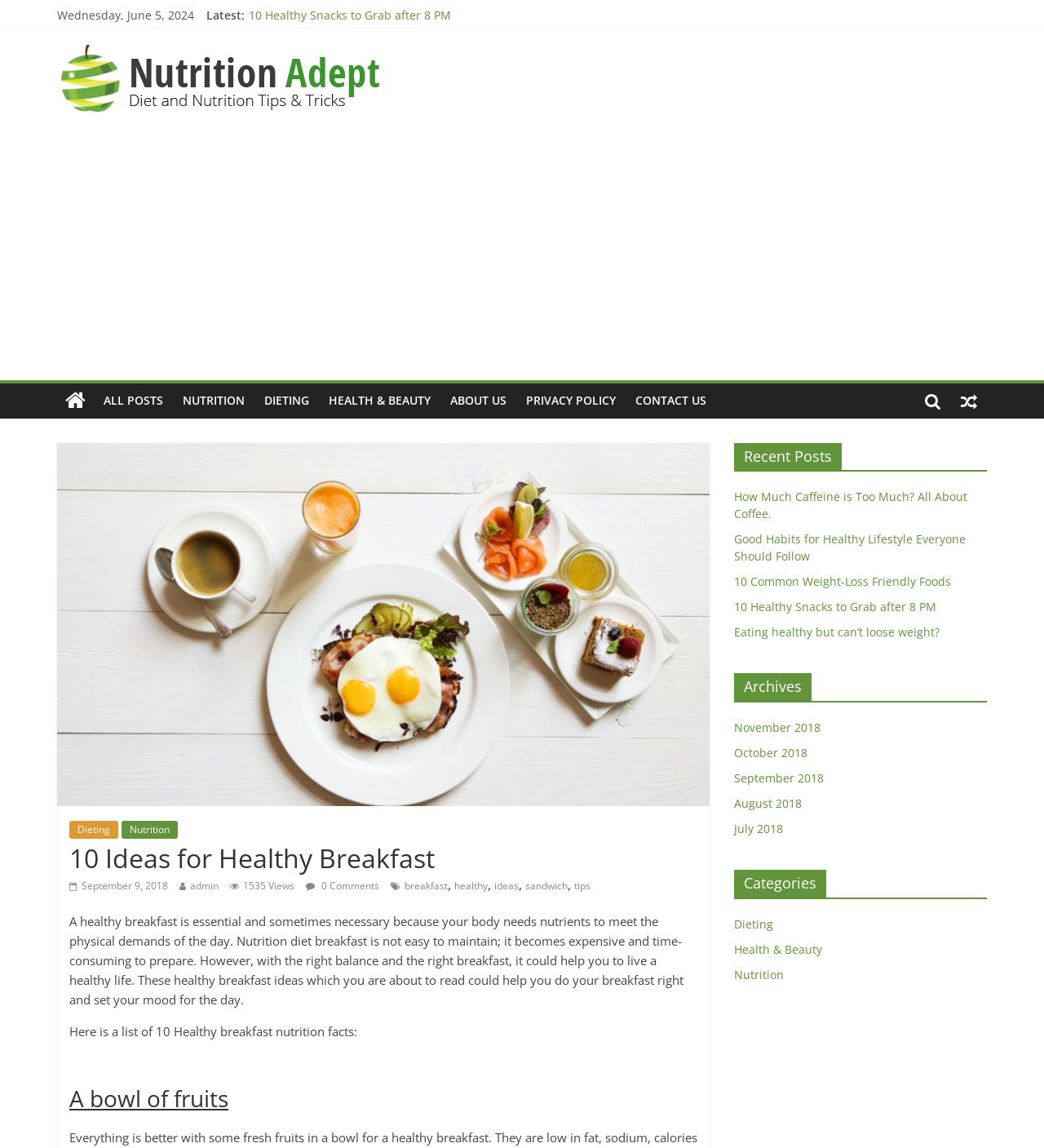What is the date of the latest post?
Look at the image and answer the question using a single word or phrase.

Wednesday, June 5, 2024